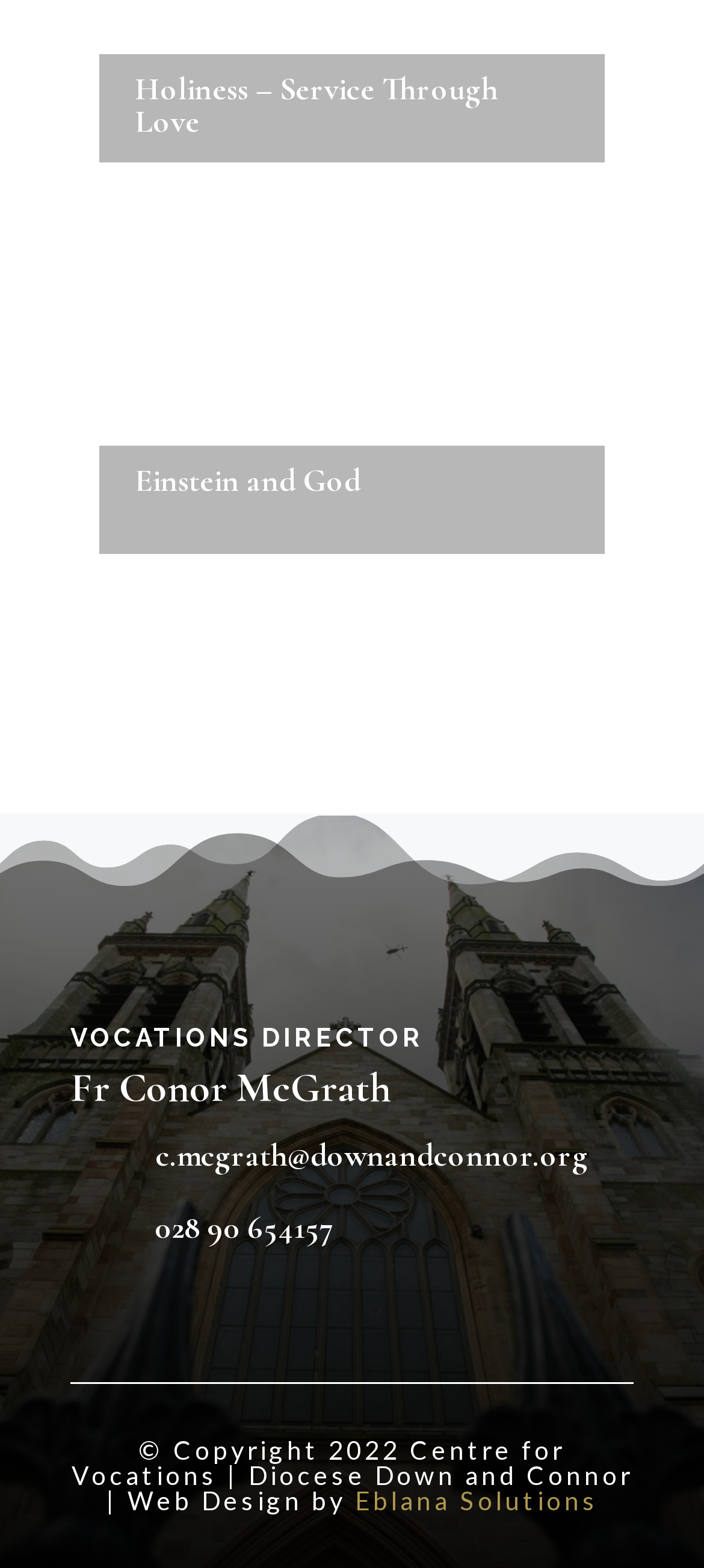Bounding box coordinates are to be given in the format (top-left x, top-left y, bottom-right x, bottom-right y). All values must be floating point numbers between 0 and 1. Provide the bounding box coordinate for the UI element described as: parent_node: Einstein and God

[0.1, 0.152, 0.9, 0.376]